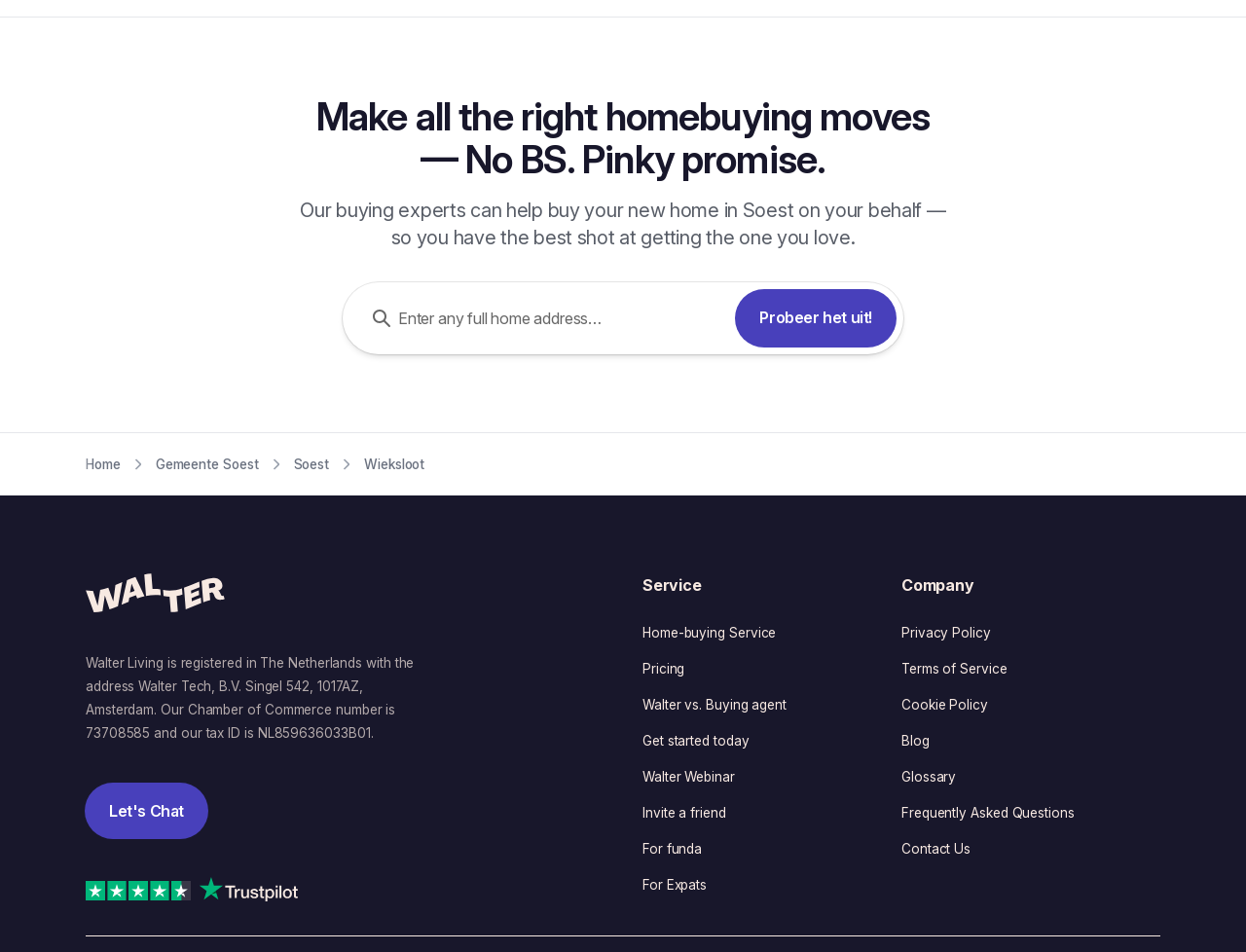Can you identify the bounding box coordinates of the clickable region needed to carry out this instruction: 'Contact Us'? The coordinates should be four float numbers within the range of 0 to 1, stated as [left, top, right, bottom].

[0.723, 0.883, 0.779, 0.9]